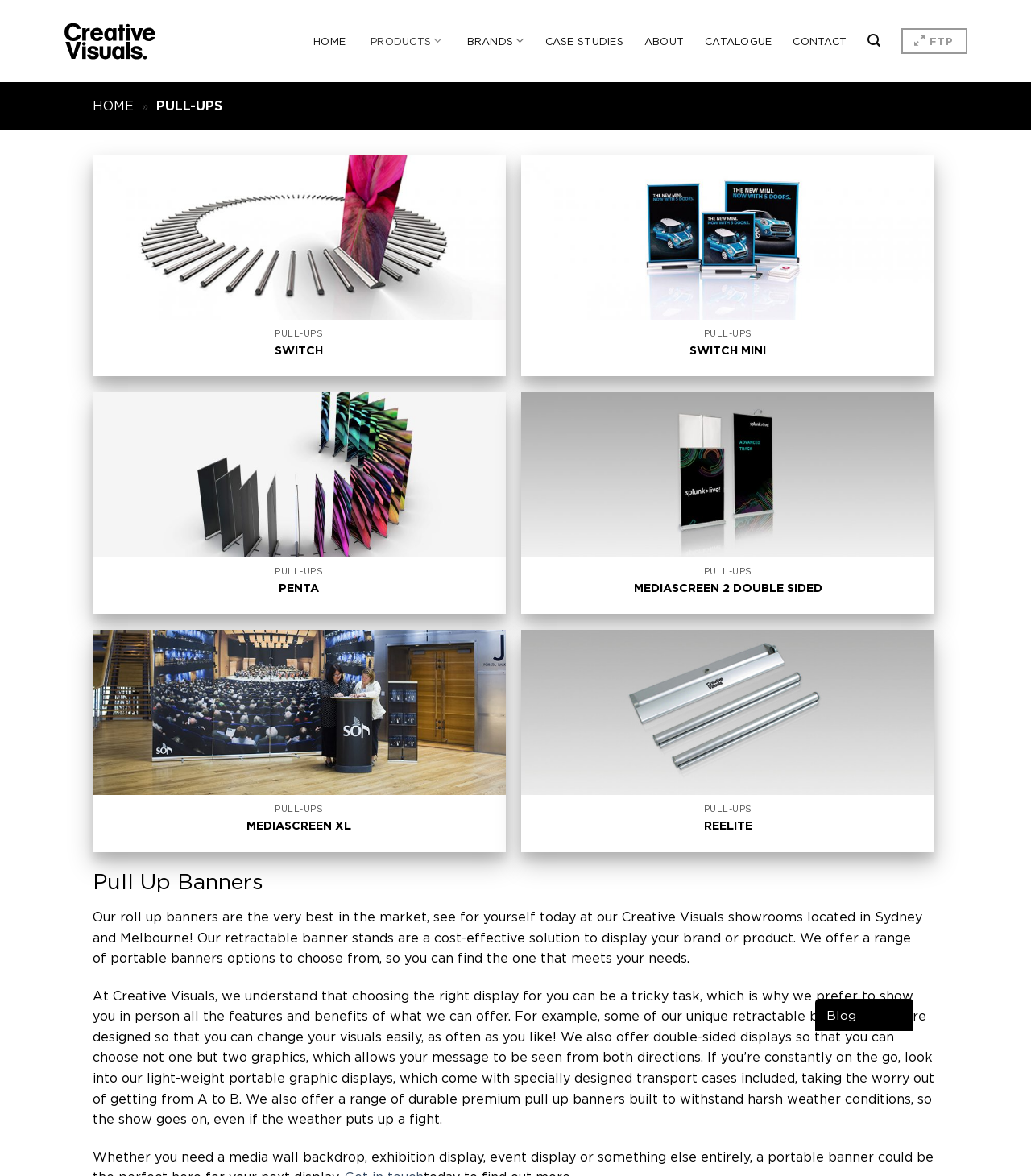Using the provided element description "Penta", determine the bounding box coordinates of the UI element.

[0.271, 0.494, 0.31, 0.506]